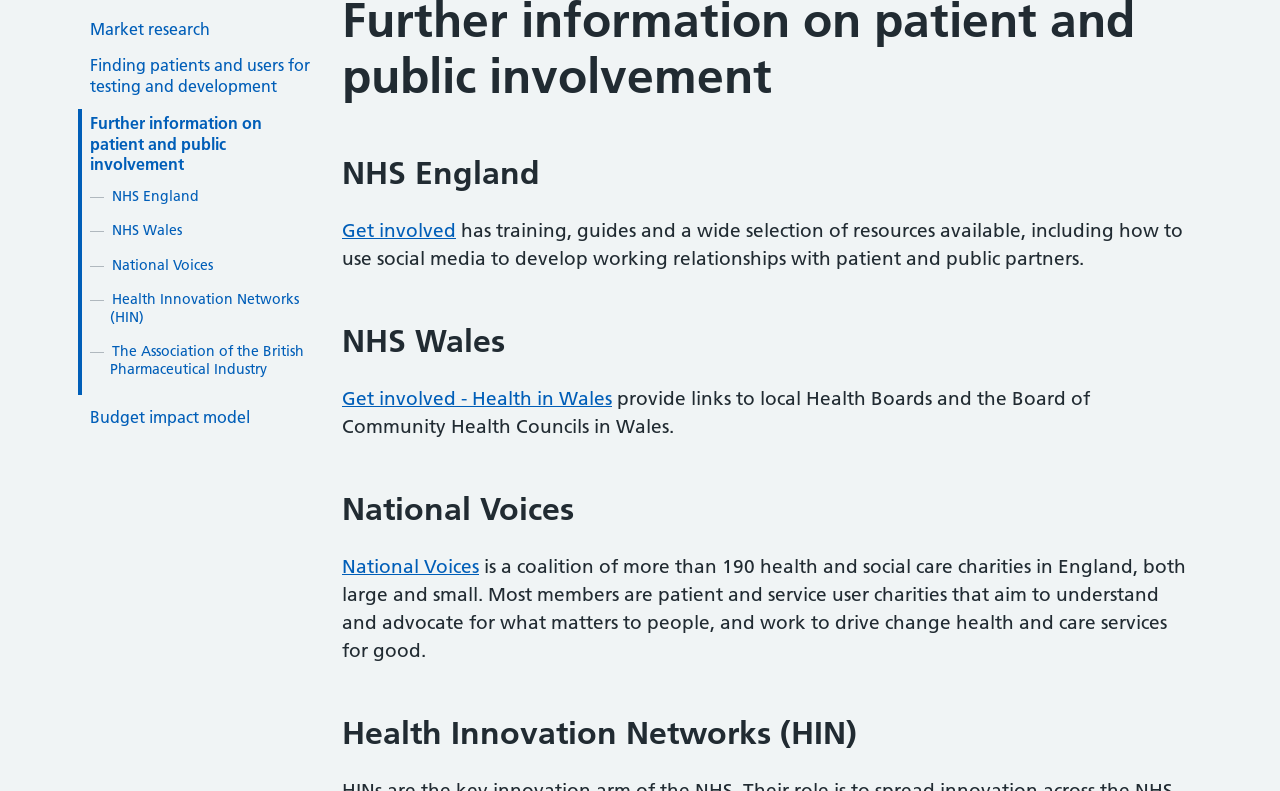Using the element description provided, determine the bounding box coordinates in the format (top-left x, top-left y, bottom-right x, bottom-right y). Ensure that all values are floating point numbers between 0 and 1. Element description: Health Innovation Networks (HIN)

[0.086, 0.366, 0.234, 0.412]